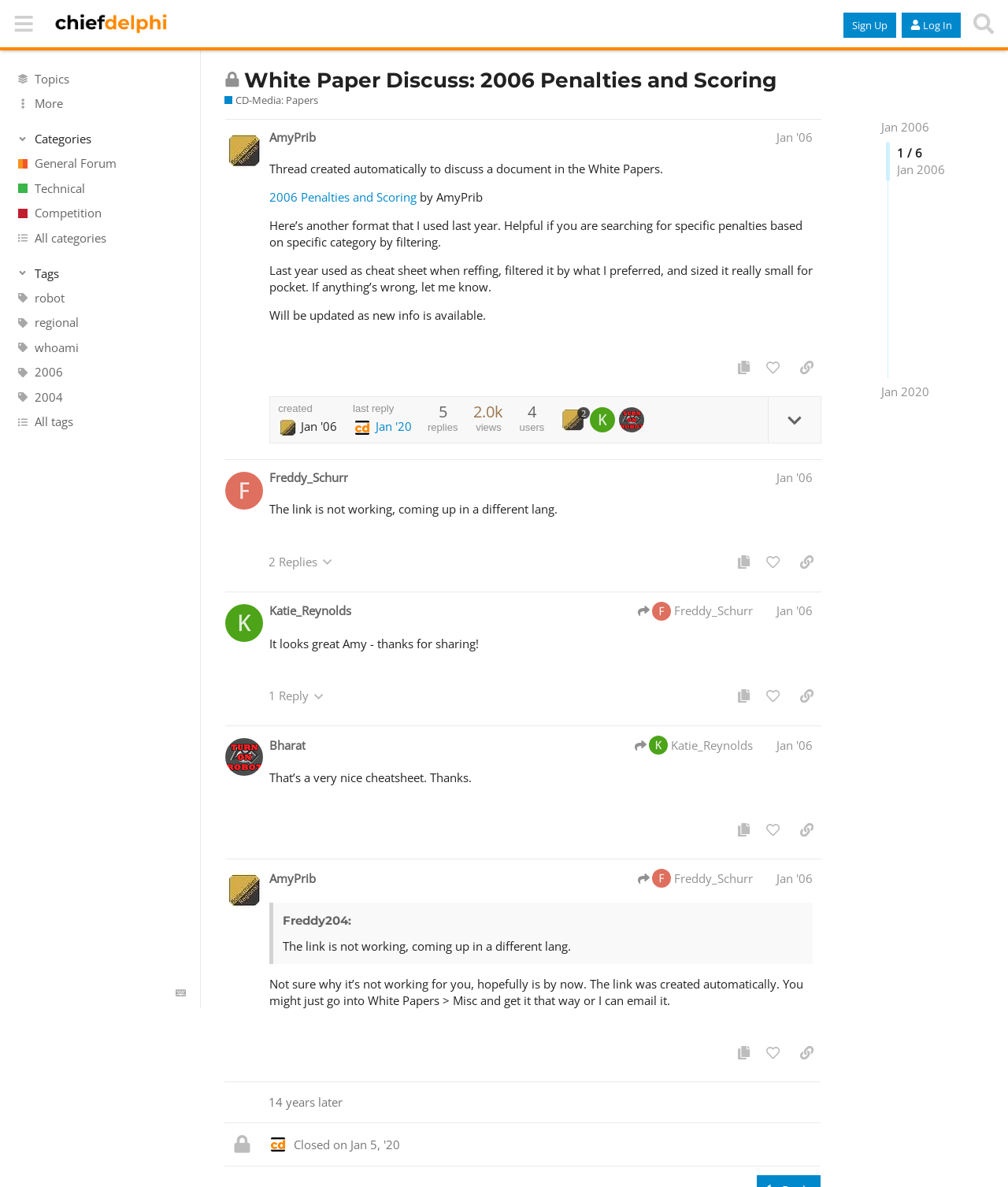Who created the thread?
Using the image, provide a concise answer in one word or a short phrase.

AmyPrib